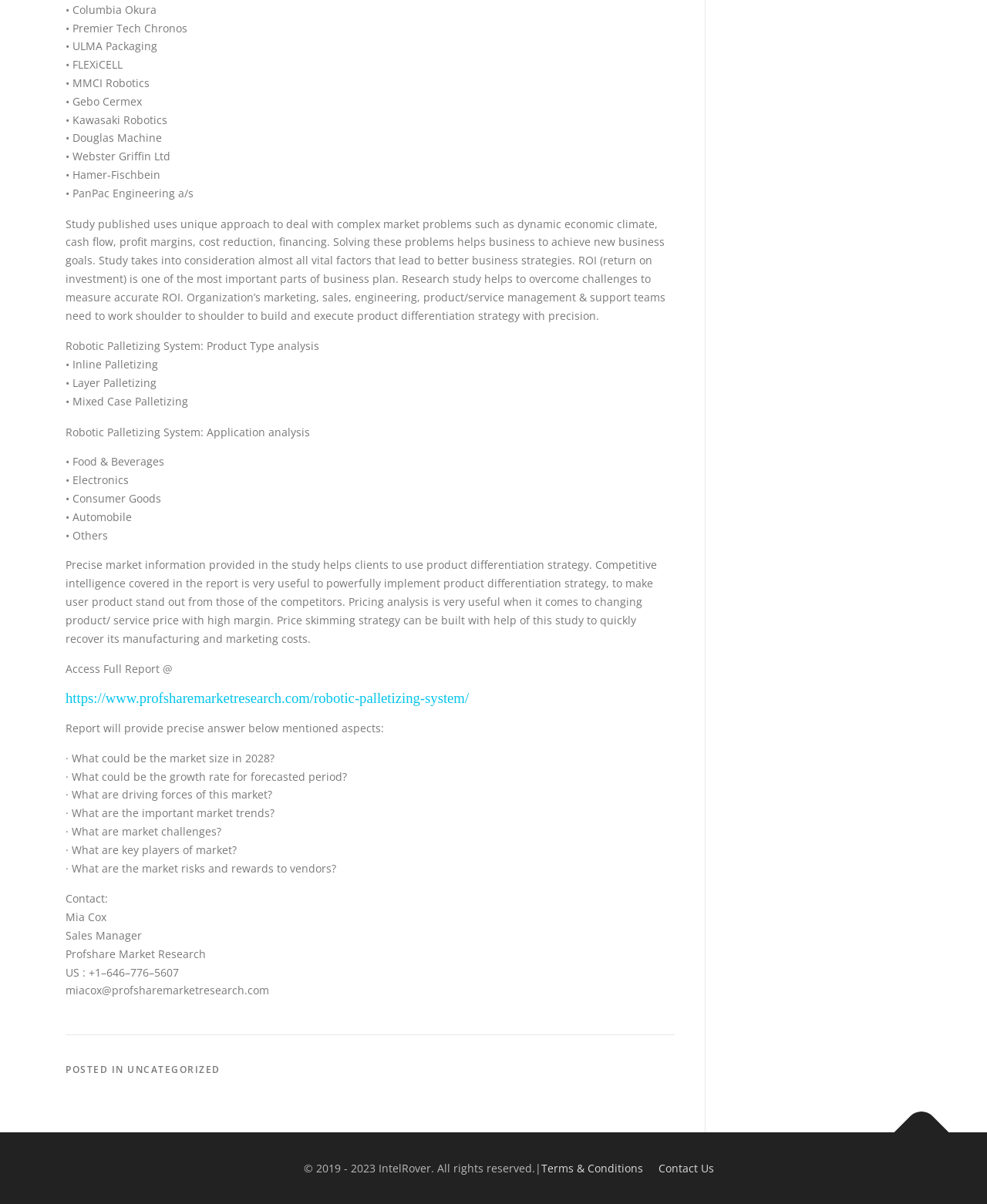What is the purpose of the study mentioned on the webpage?
Using the information from the image, answer the question thoroughly.

I found the answer by reading the text on the webpage, which says 'Study published uses unique approach to deal with complex market problems... Solving these problems helps business to achieve new business goals'.